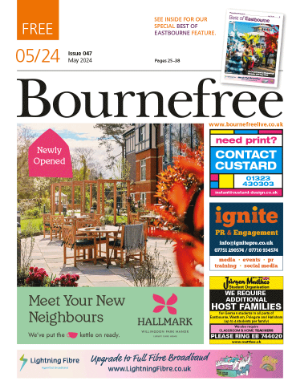What company is featured in the colorful banner?
Answer with a single word or short phrase according to what you see in the image.

Hallmark